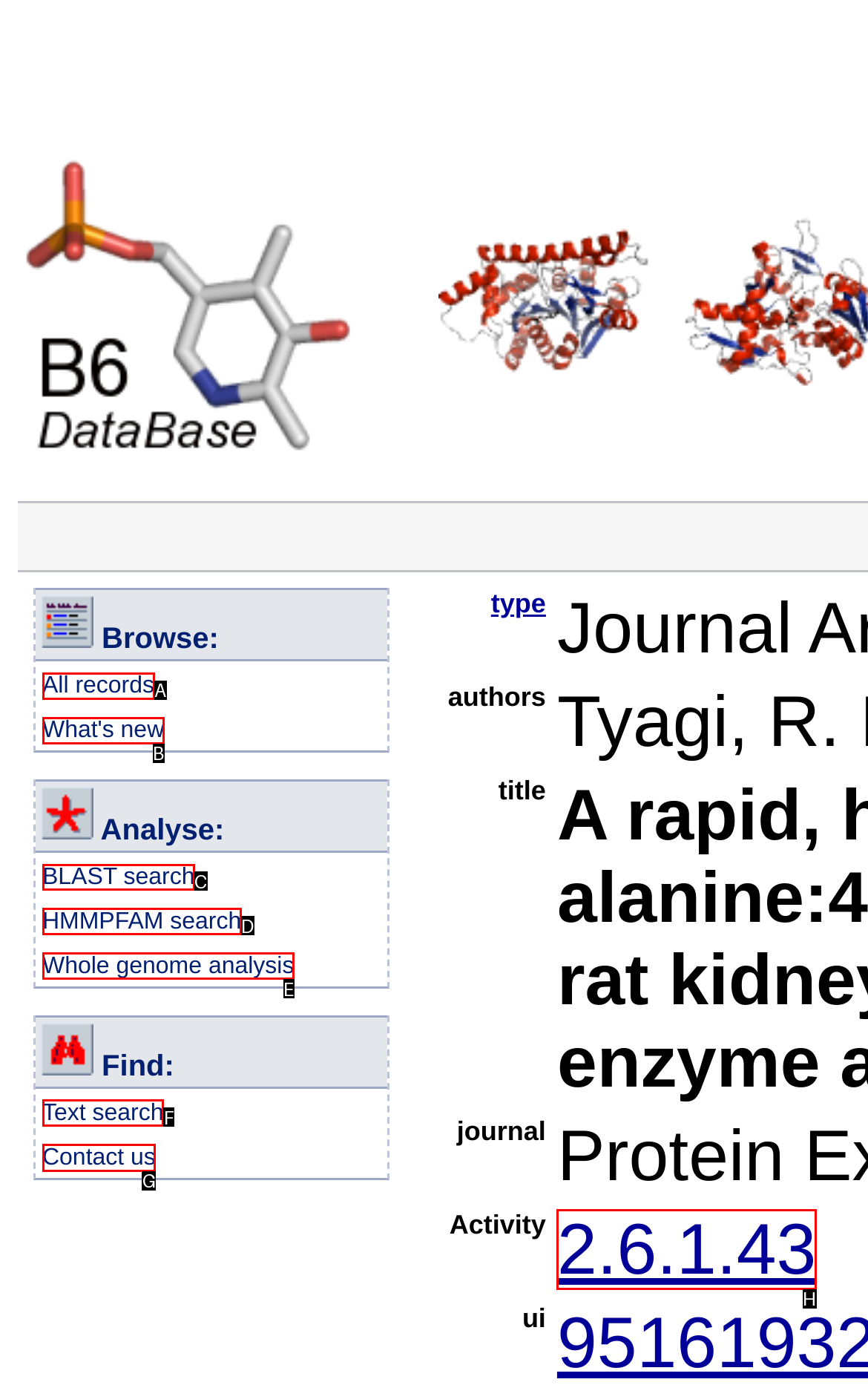Tell me which element should be clicked to achieve the following objective: Search for BLAST
Reply with the letter of the correct option from the displayed choices.

C